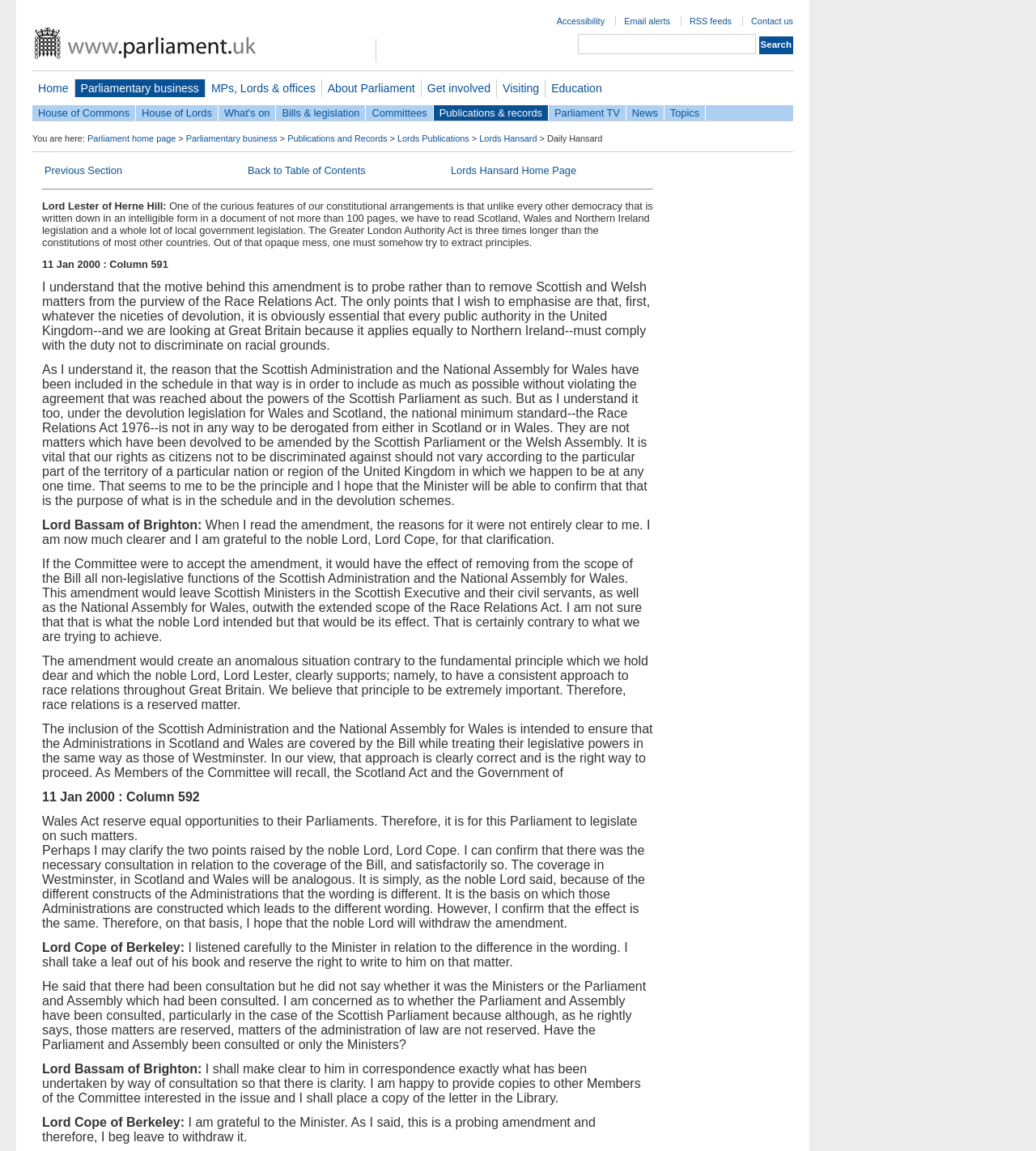Find and specify the bounding box coordinates that correspond to the clickable region for the instruction: "Check Previous Section".

[0.043, 0.142, 0.118, 0.153]